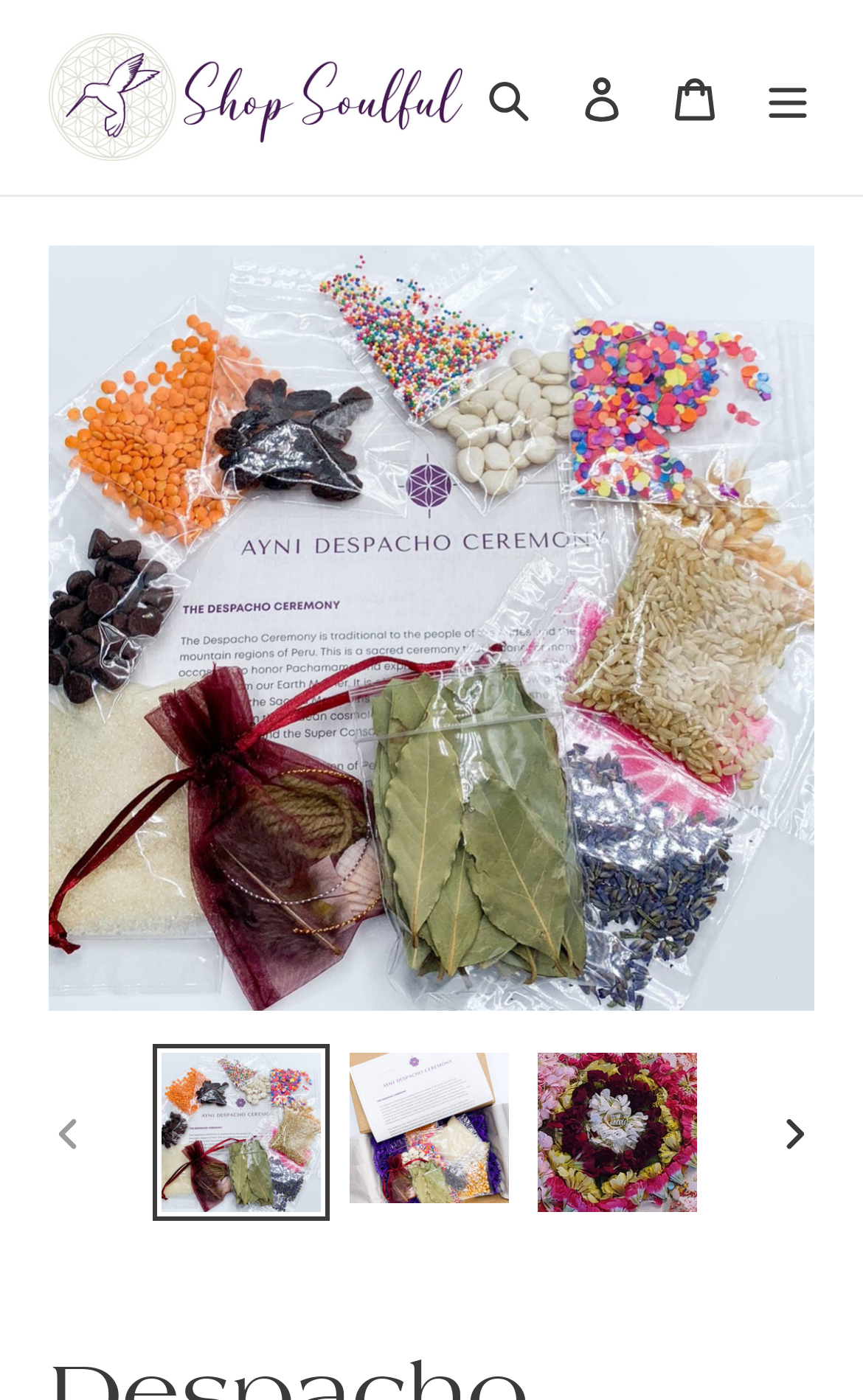Please mark the bounding box coordinates of the area that should be clicked to carry out the instruction: "Open menu".

[0.859, 0.033, 0.967, 0.105]